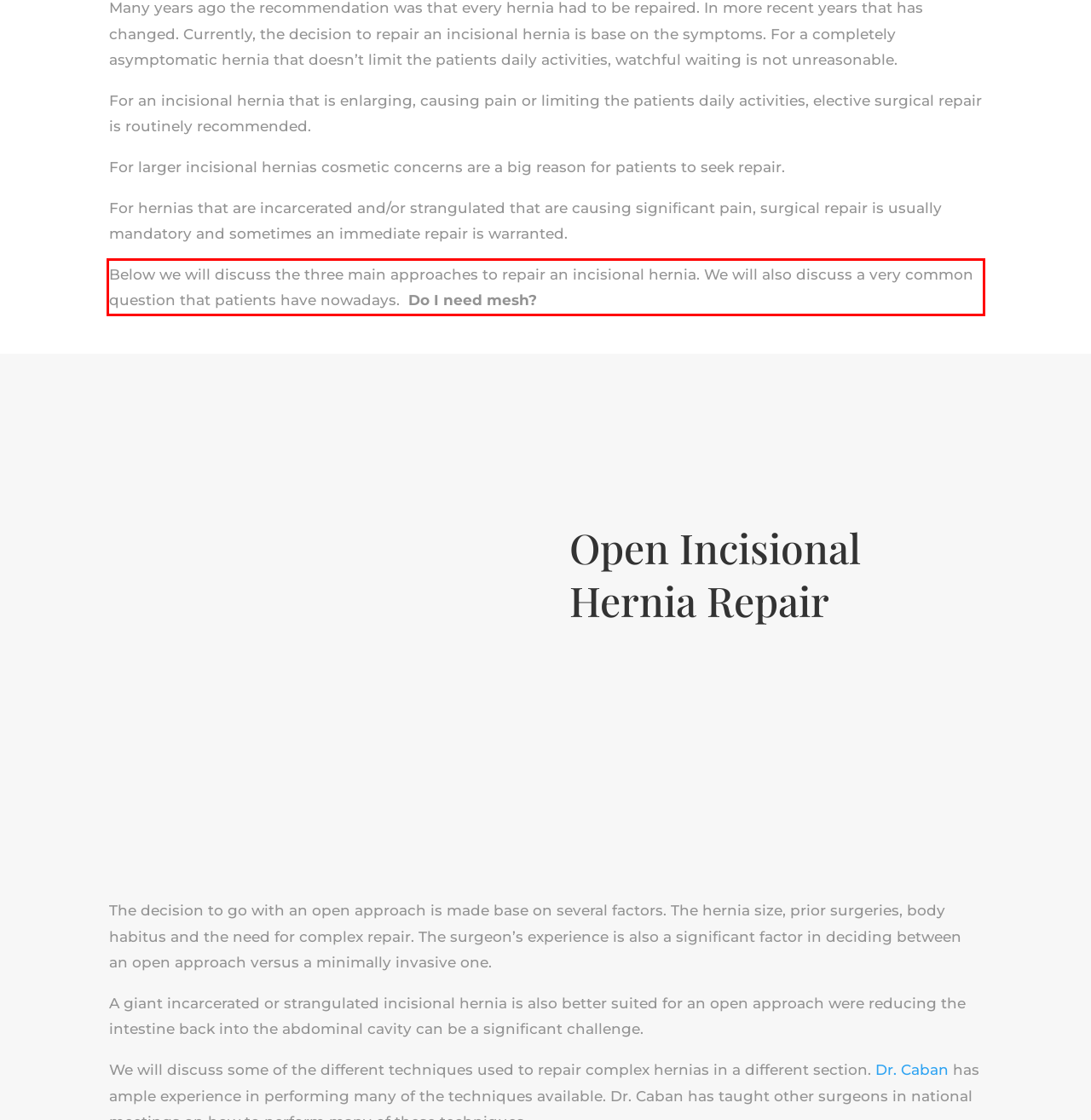Please identify and extract the text from the UI element that is surrounded by a red bounding box in the provided webpage screenshot.

Below we will discuss the three main approaches to repair an incisional hernia. We will also discuss a very common question that patients have nowadays. Do I need mesh?